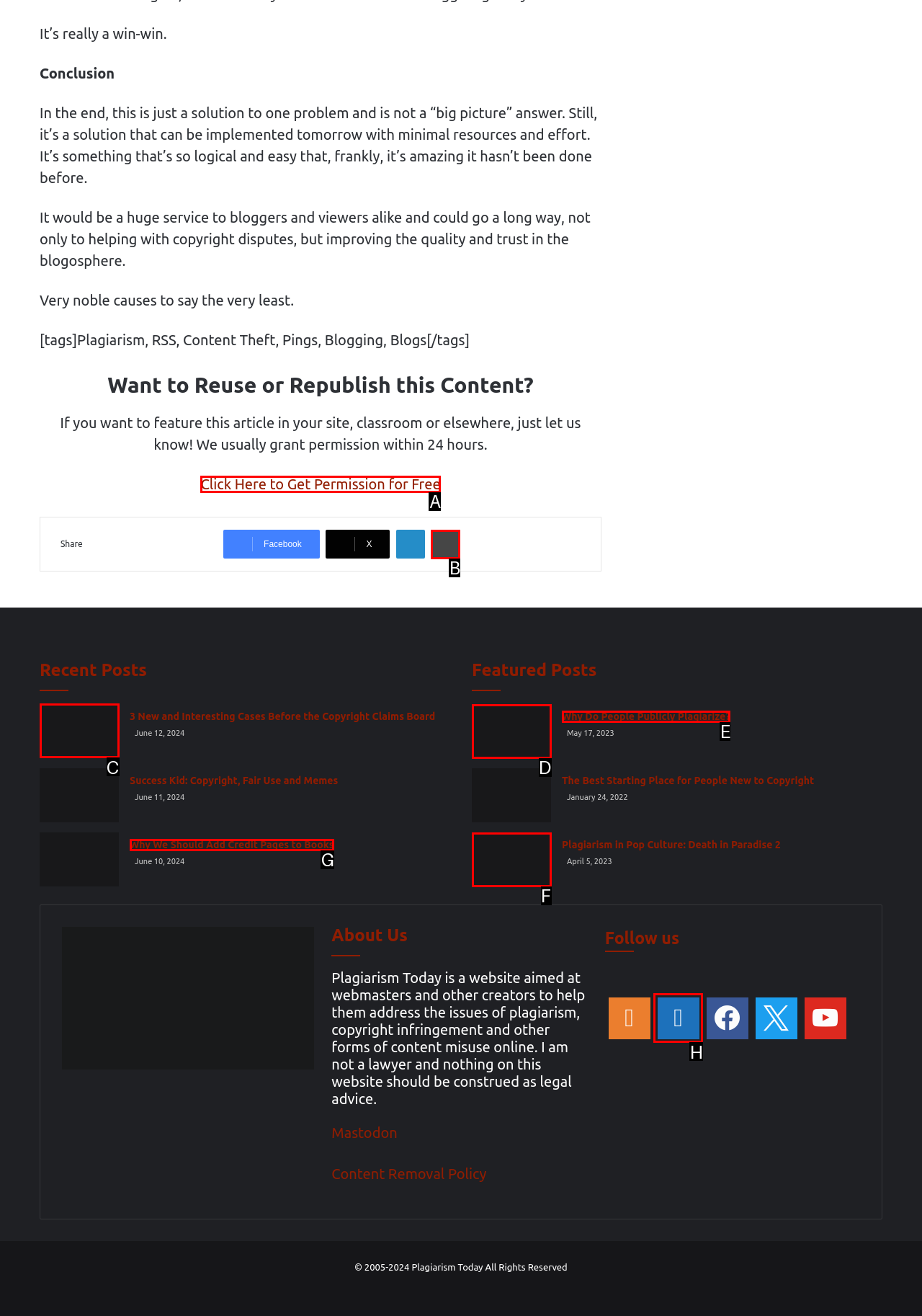Which HTML element should be clicked to fulfill the following task: Read recent post about 3 New and Interesting Cases Before the Copyright Claims Board?
Reply with the letter of the appropriate option from the choices given.

C